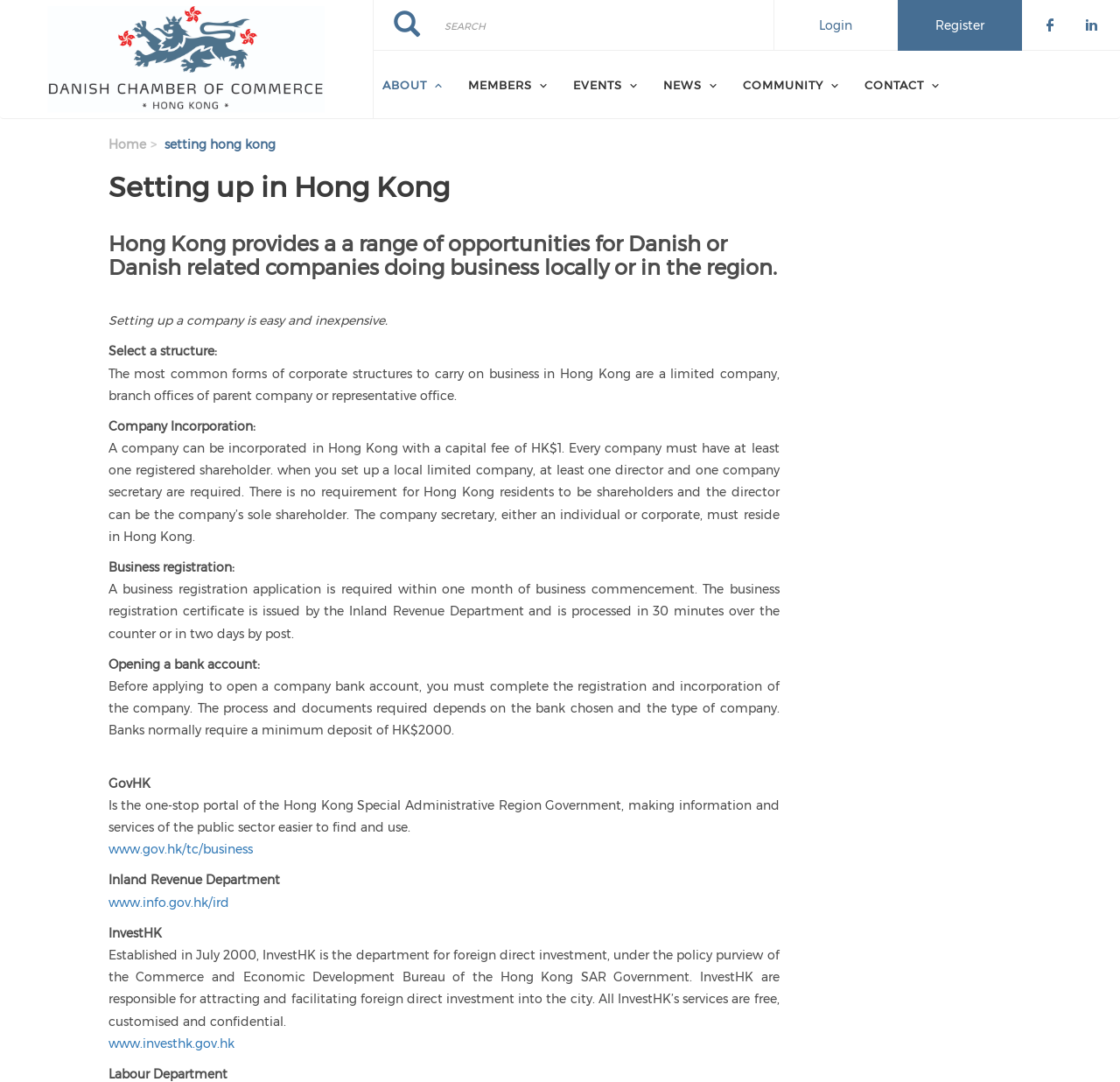Find the bounding box of the element with the following description: "parent_node: Search name="keys" placeholder="Search"". The coordinates must be four float numbers between 0 and 1, formatted as [left, top, right, bottom].

[0.378, 0.0, 0.679, 0.047]